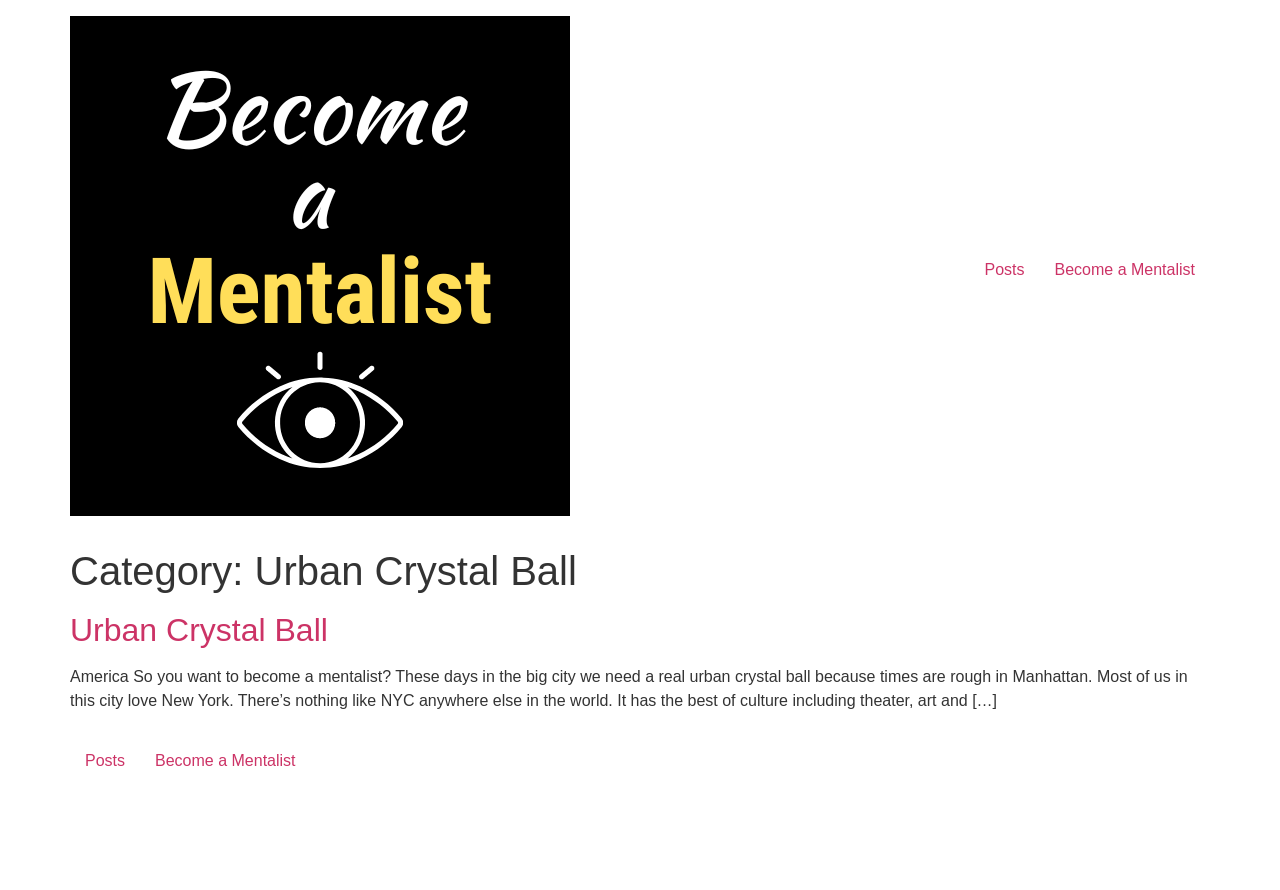Locate and generate the text content of the webpage's heading.

Category: Urban Crystal Ball